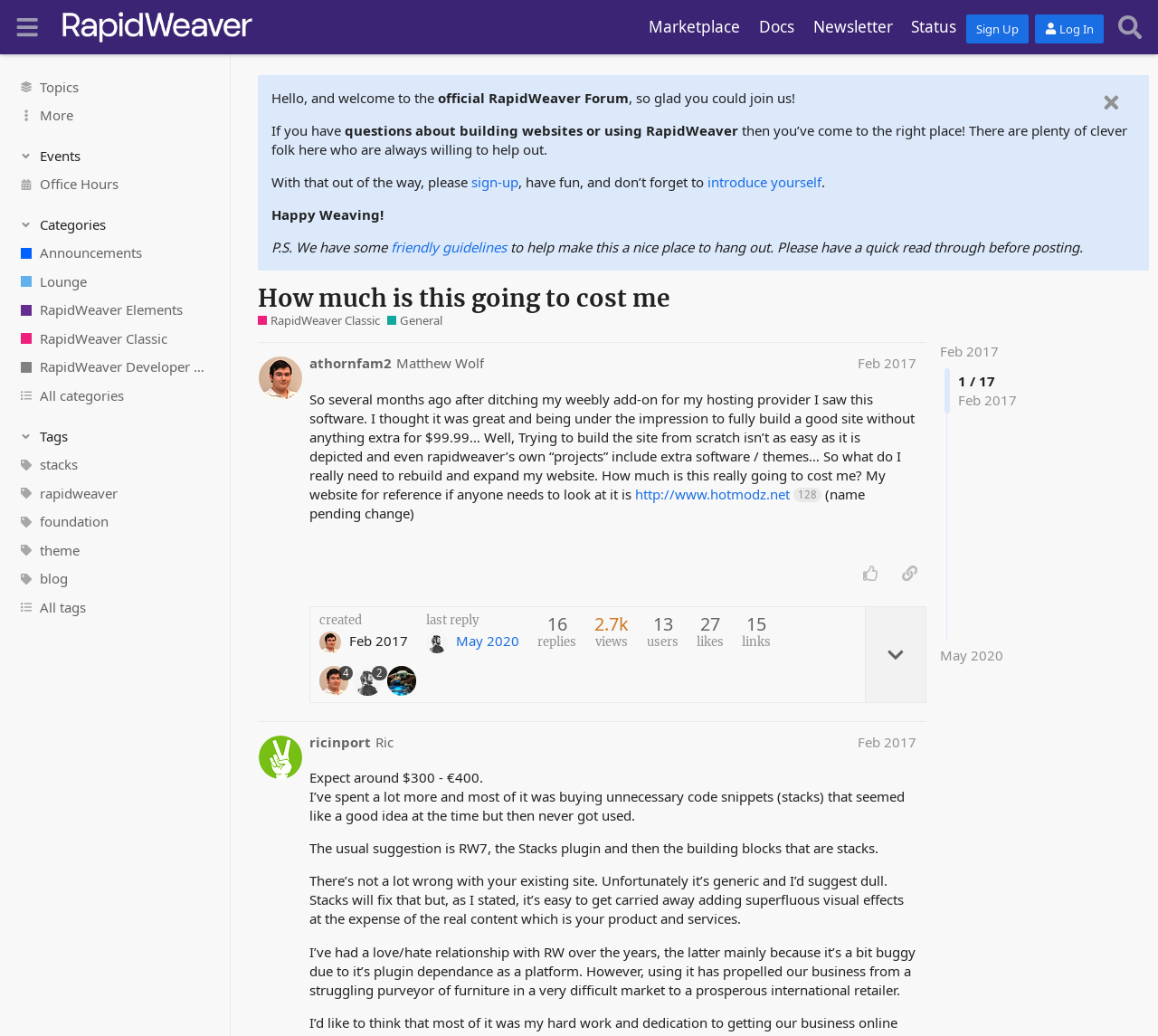Determine the bounding box coordinates of the clickable element necessary to fulfill the instruction: "Click on the 'Sign Up' button". Provide the coordinates as four float numbers within the 0 to 1 range, i.e., [left, top, right, bottom].

[0.834, 0.014, 0.888, 0.041]